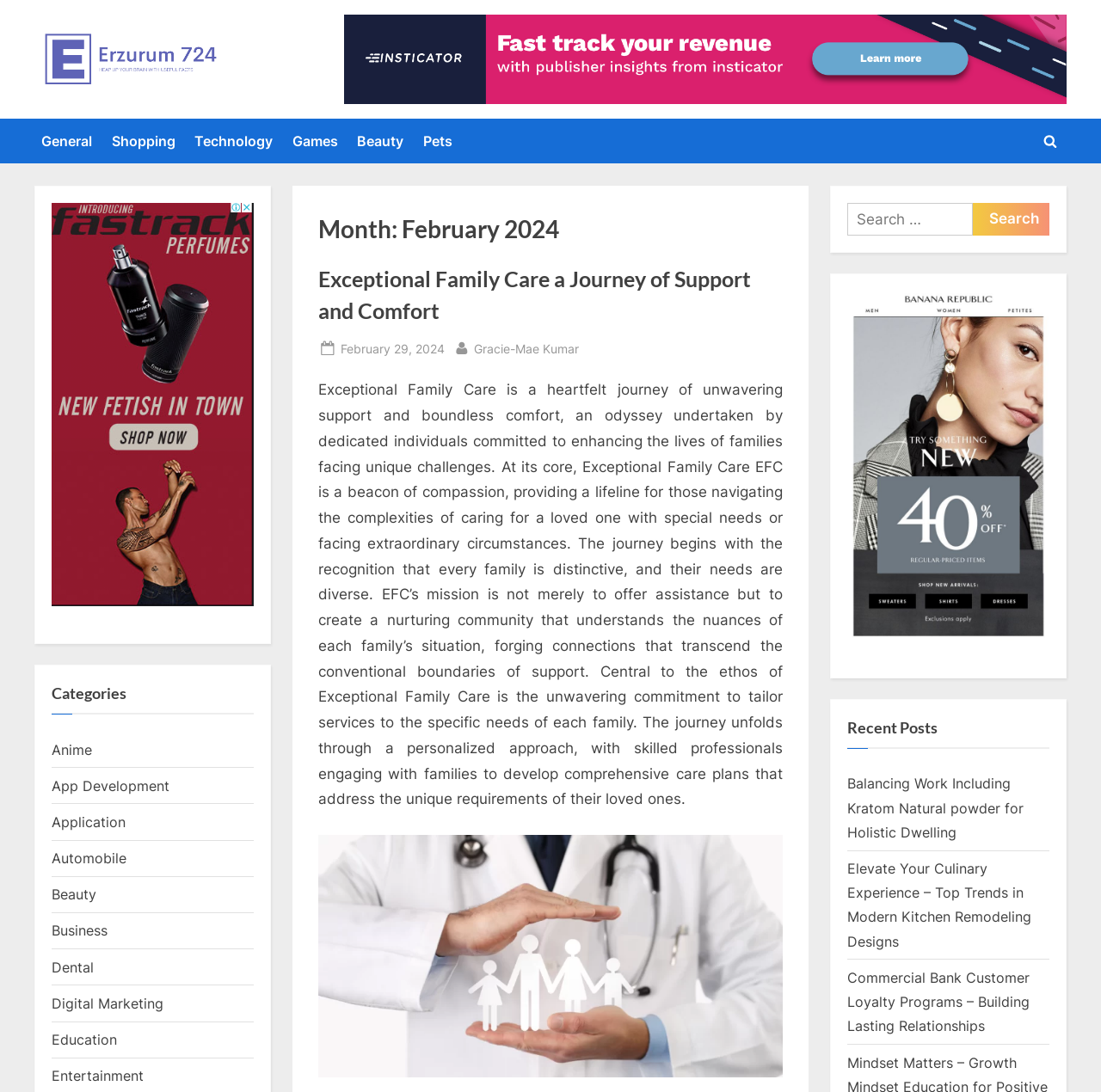Locate the bounding box coordinates of the area that needs to be clicked to fulfill the following instruction: "Search for something". The coordinates should be in the format of four float numbers between 0 and 1, namely [left, top, right, bottom].

[0.77, 0.186, 0.883, 0.216]